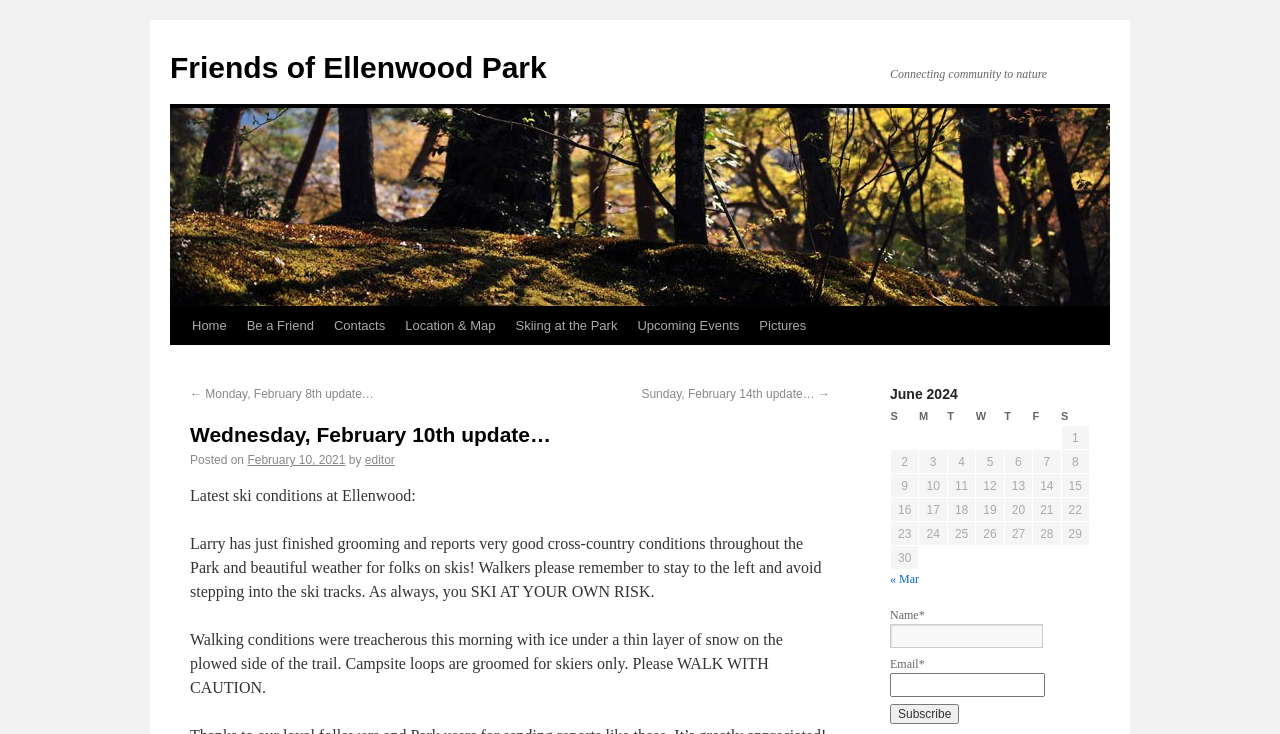Please give the bounding box coordinates of the area that should be clicked to fulfill the following instruction: "Click on the 'Home' link". The coordinates should be in the format of four float numbers from 0 to 1, i.e., [left, top, right, bottom].

[0.142, 0.418, 0.185, 0.47]